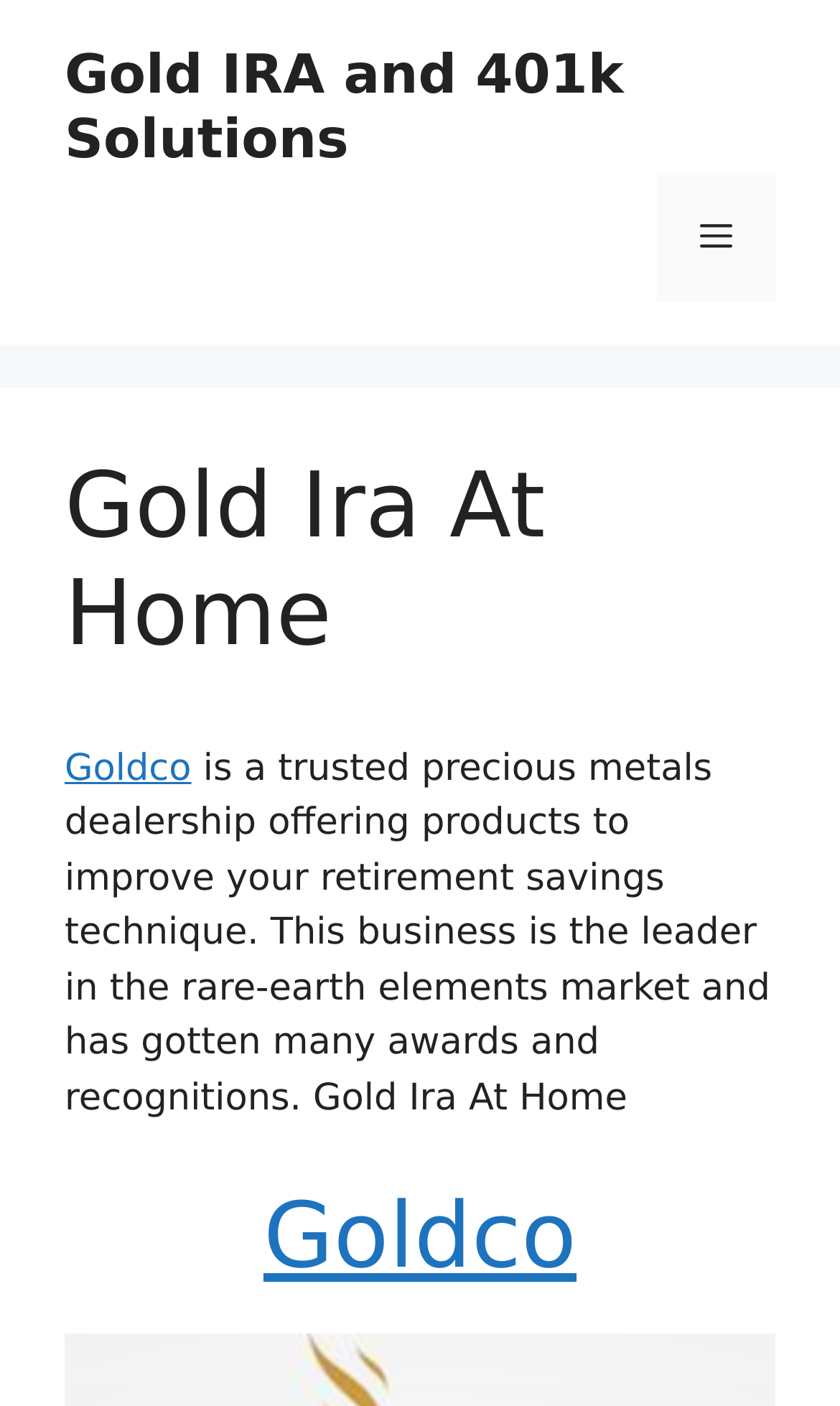Answer the following in one word or a short phrase: 
What type of products does the company offer?

Precious metals